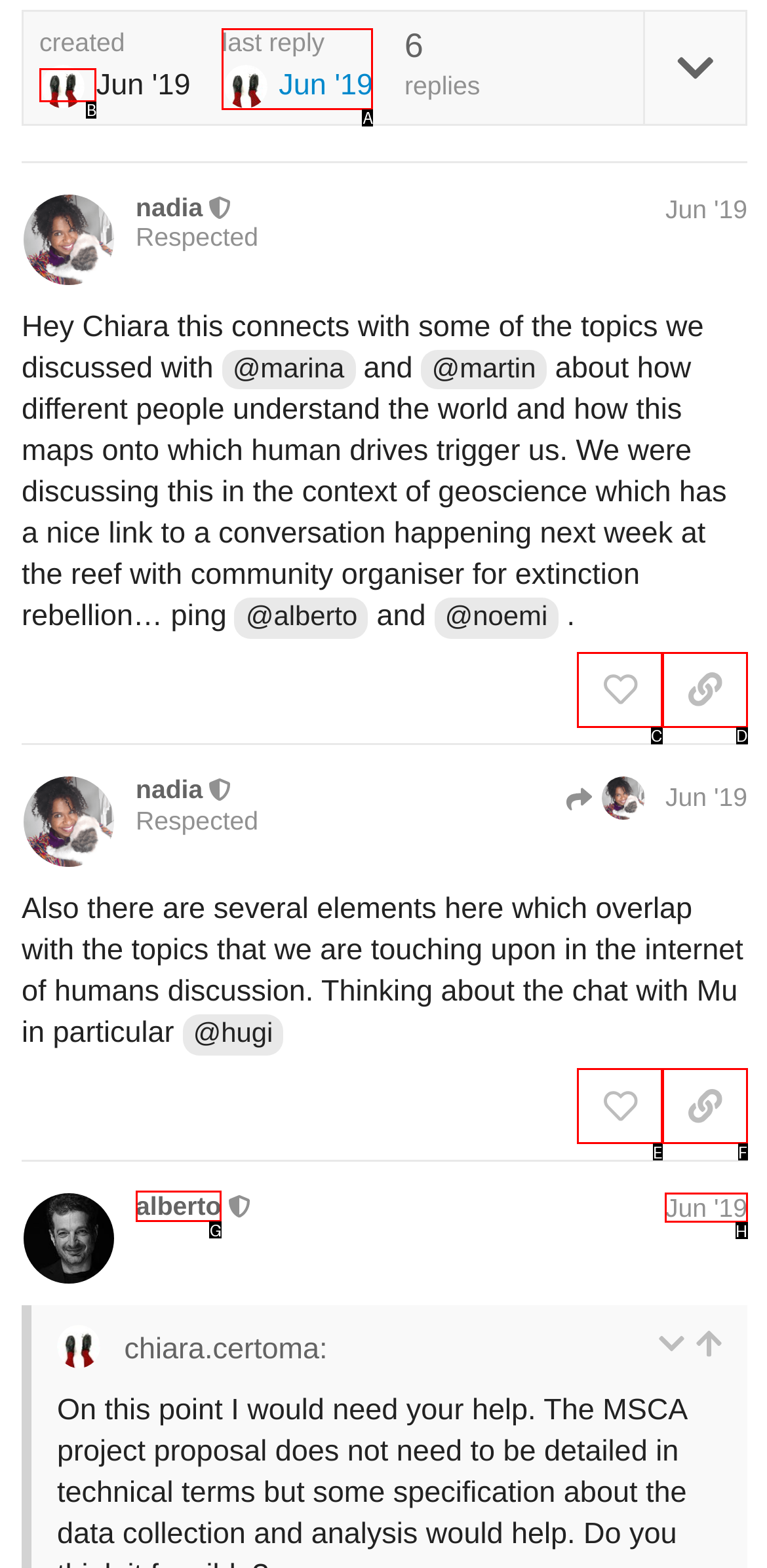Which lettered option should be clicked to achieve the task: view last reply? Choose from the given choices.

A